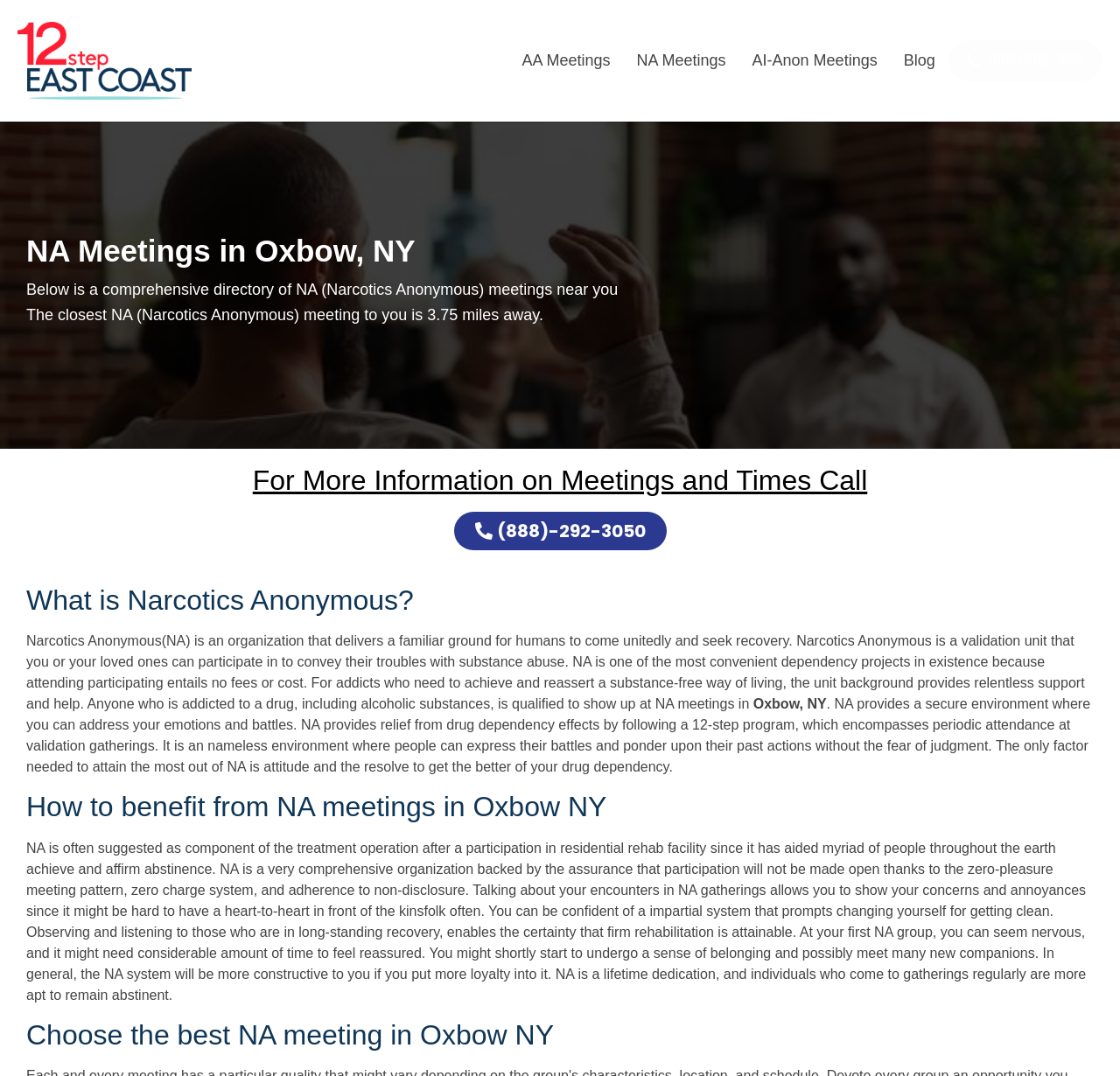Find and provide the bounding box coordinates for the UI element described here: "Gov.Rick Perry". The coordinates should be given as four float numbers between 0 and 1: [left, top, right, bottom].

None